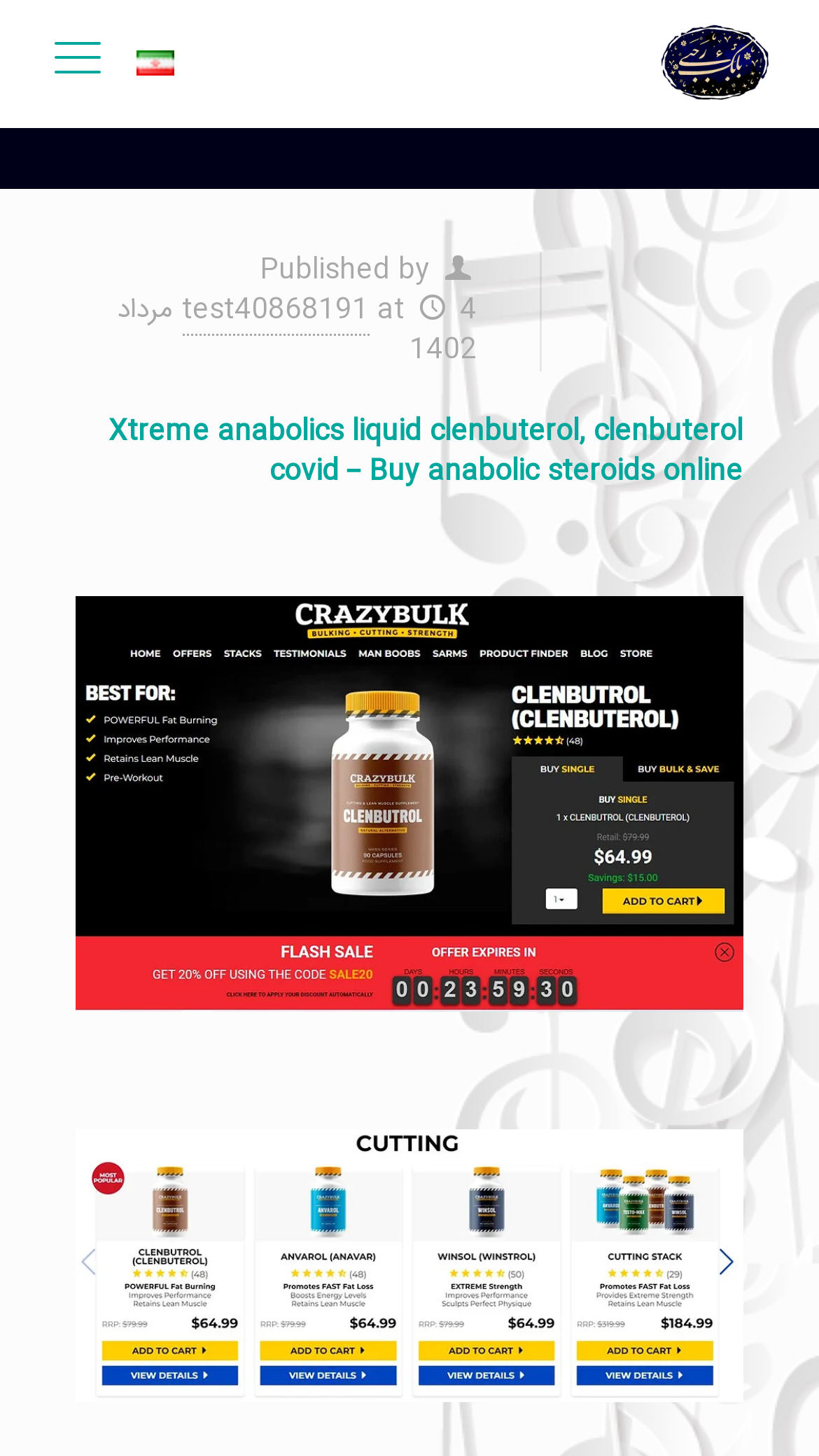How many icons are present in the top navigation bar?
Please answer the question with as much detail as possible using the screenshot.

There are three icons present in the top navigation bar: the logo, user icon, and cart icon.